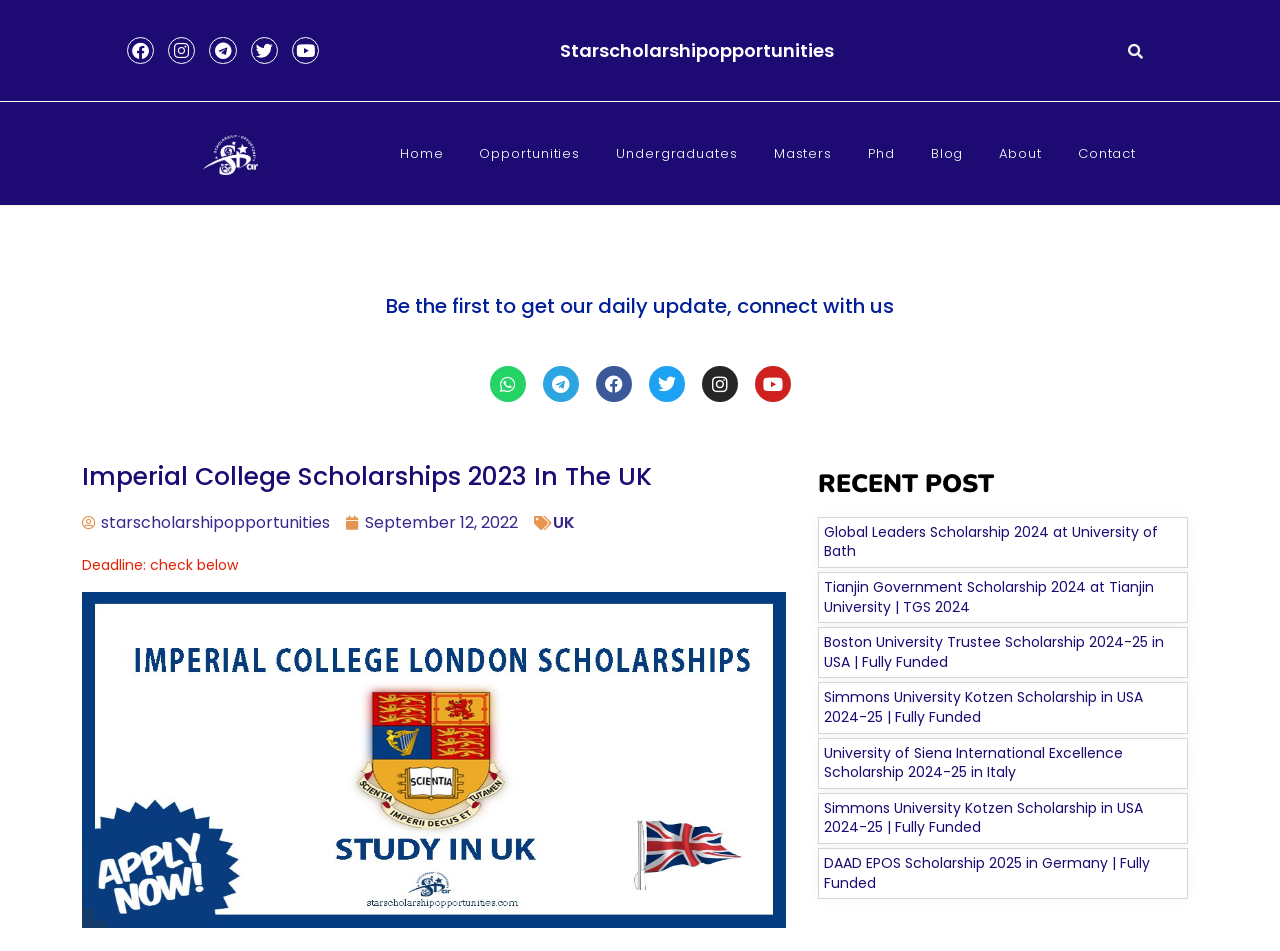Answer the question with a brief word or phrase:
How many navigation links are available?

8